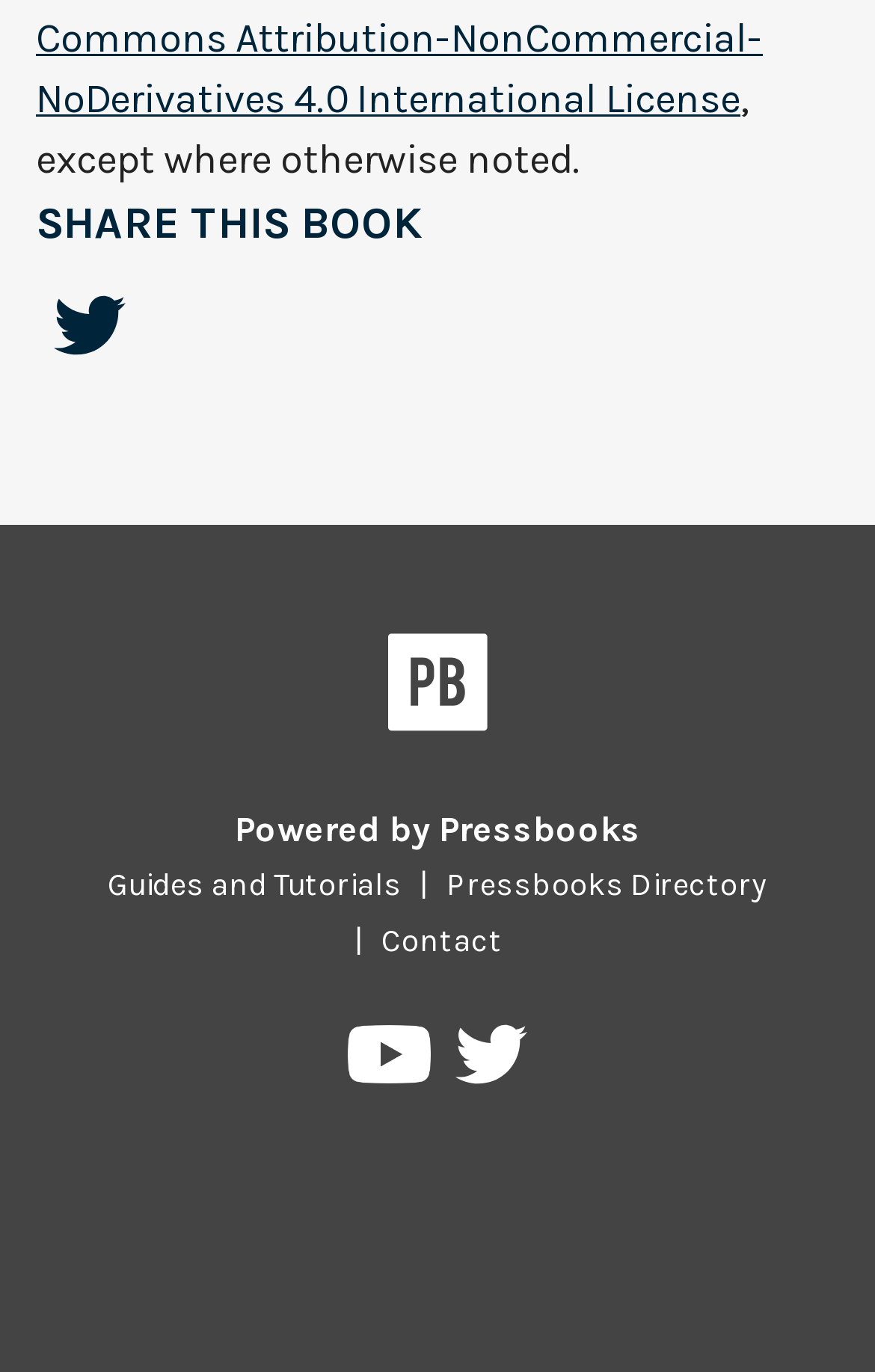Provide your answer in one word or a succinct phrase for the question: 
How many navigation links are there?

4